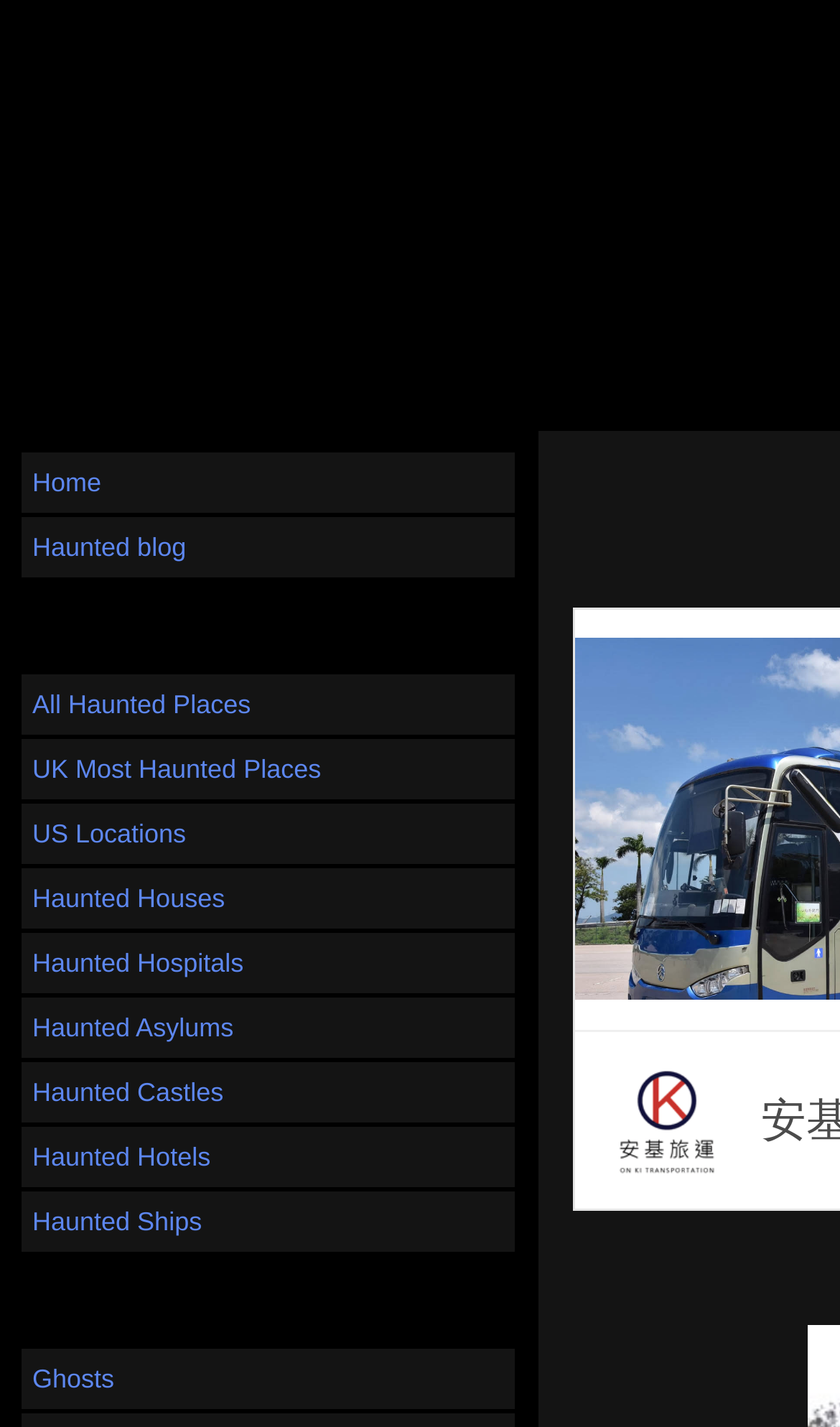Please provide a one-word or phrase answer to the question: 
How many links are there under 'Ghosts'?

1